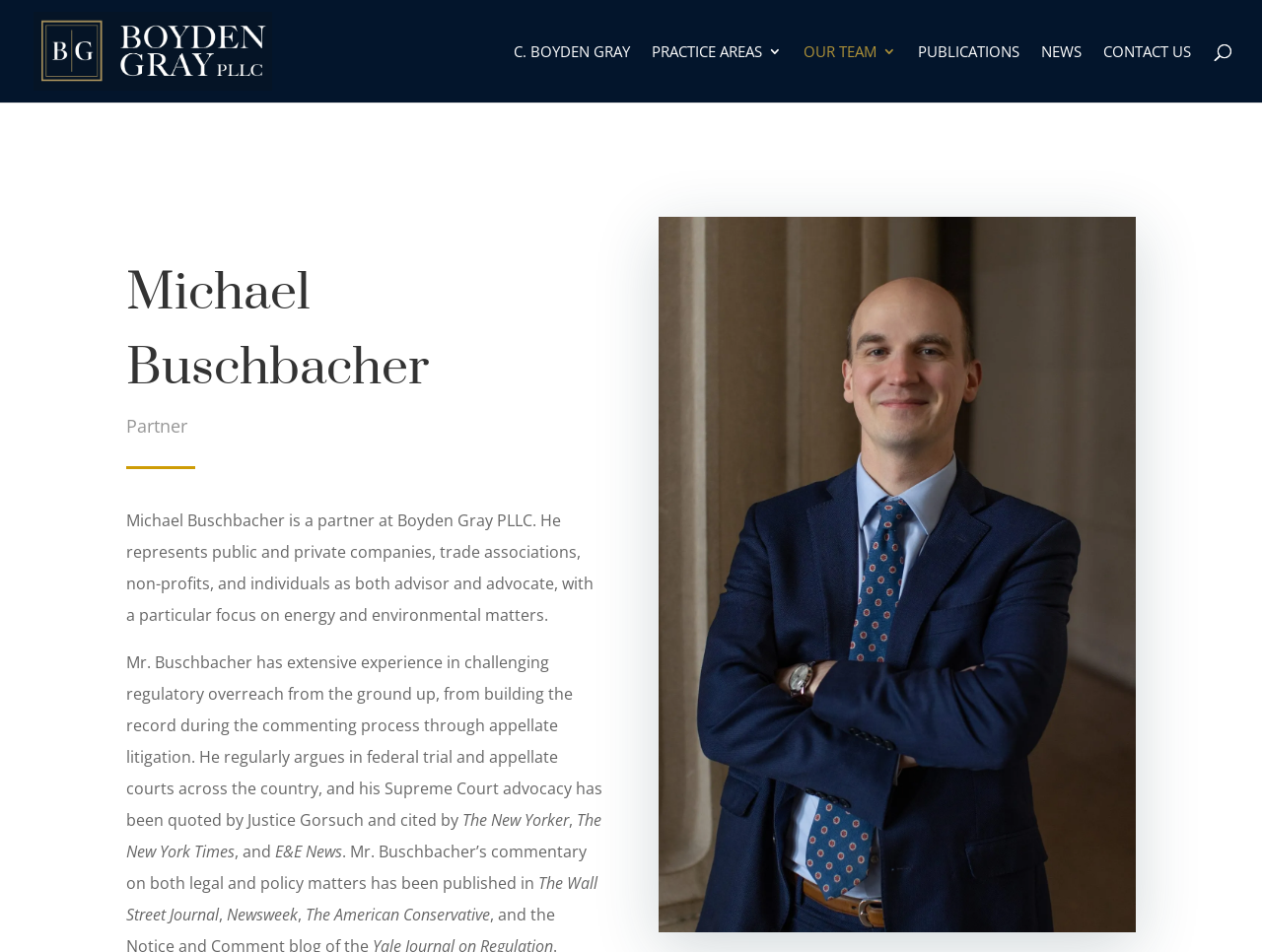What is the focus area of Michael Buschbacher's work?
Based on the screenshot, respond with a single word or phrase.

Energy and environmental matters